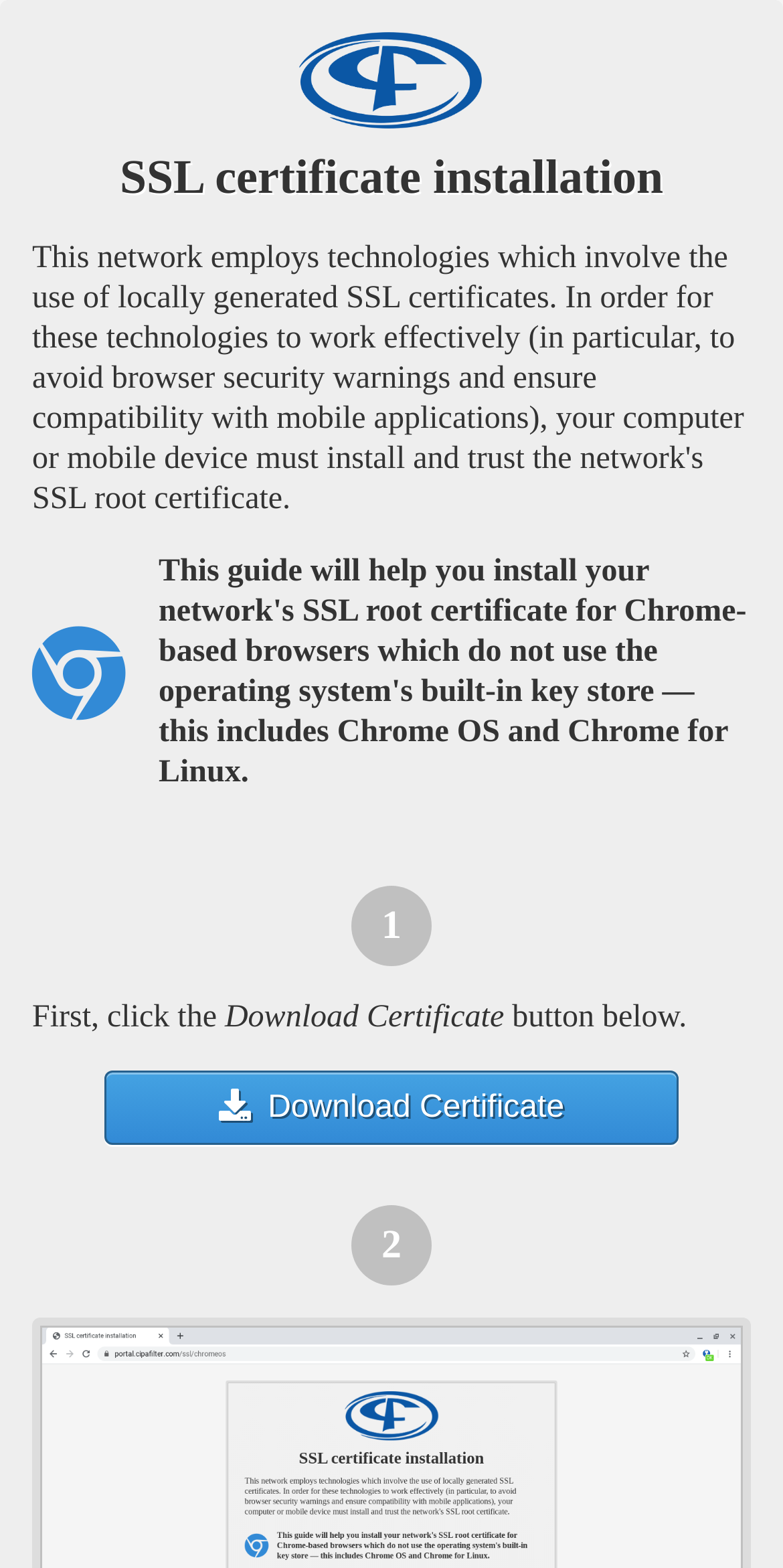Please determine the bounding box of the UI element that matches this description: Download Certificate. The coordinates should be given as (top-left x, top-left y, bottom-right x, bottom-right y), with all values between 0 and 1.

[0.133, 0.683, 0.867, 0.73]